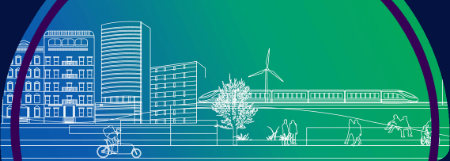Answer this question using a single word or a brief phrase:
What is the primary theme of the illustration?

Sustainable urban mobility